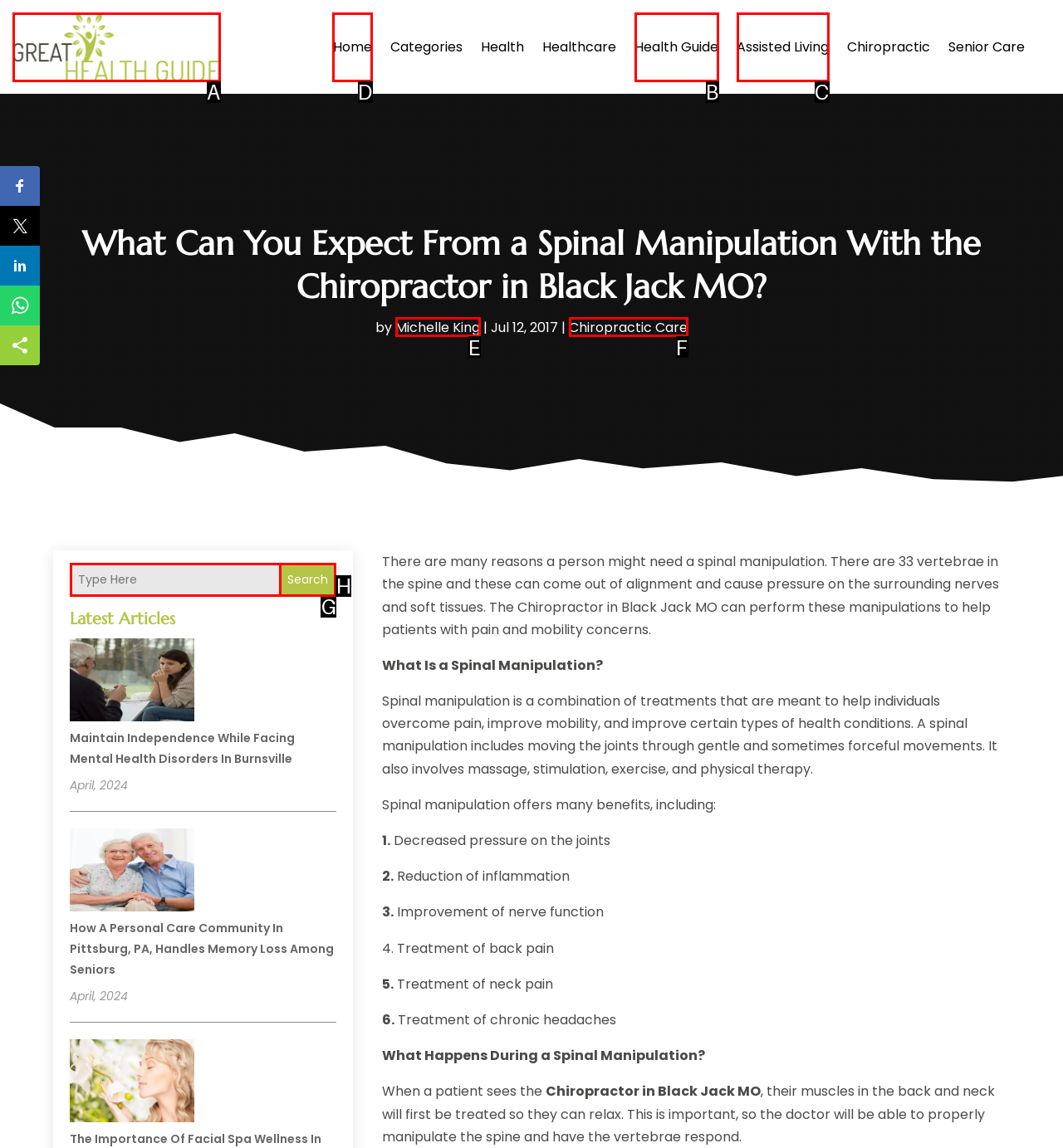Identify the correct choice to execute this task: Visit the Home page
Respond with the letter corresponding to the right option from the available choices.

D